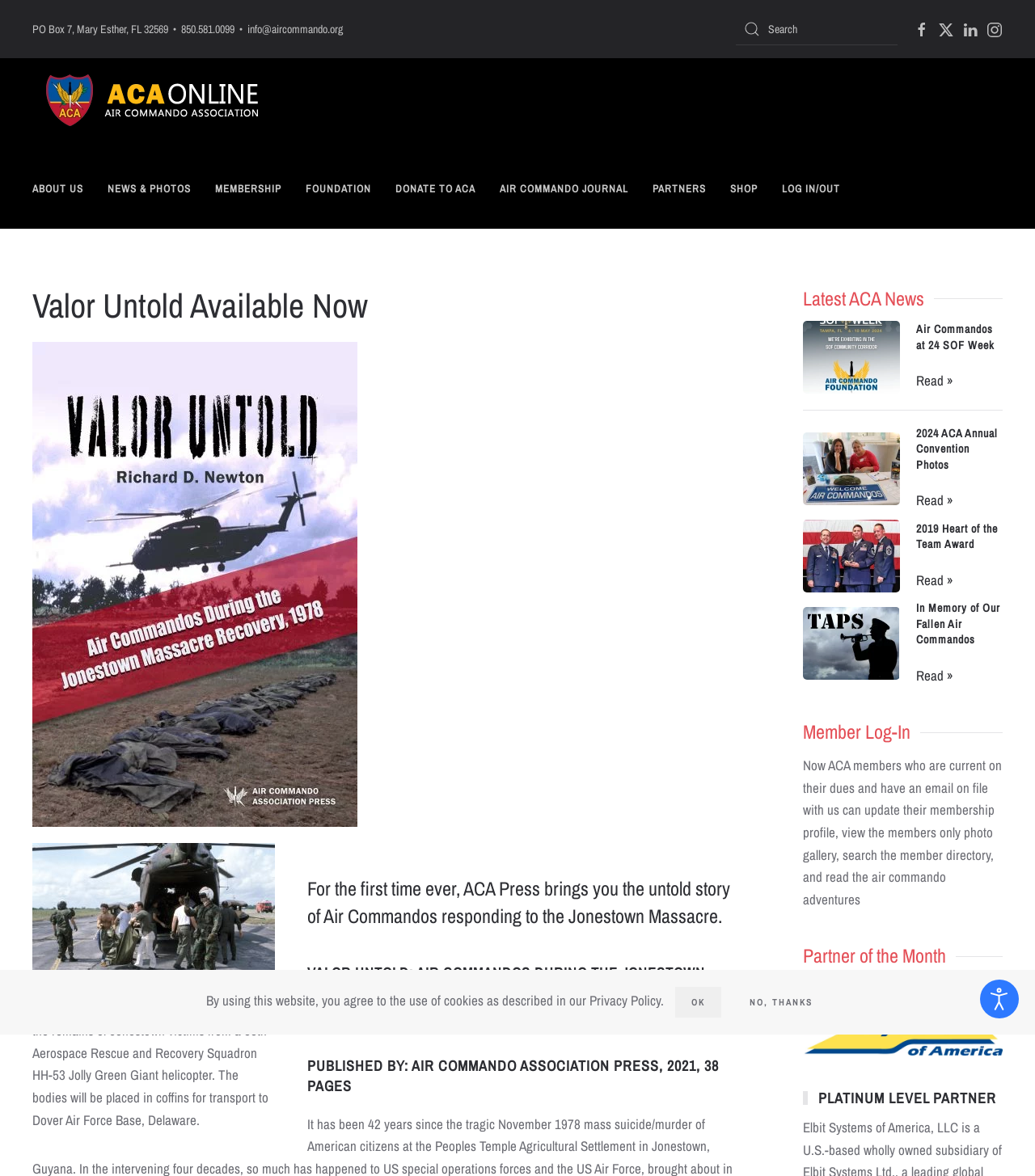Analyze the image and provide a detailed answer to the question: What is the purpose of the search box?

The answer can be found by looking at the search box element on the webpage. The search box is located at the top-right section of the webpage, and it is likely that its purpose is to allow users to search for content on the website.